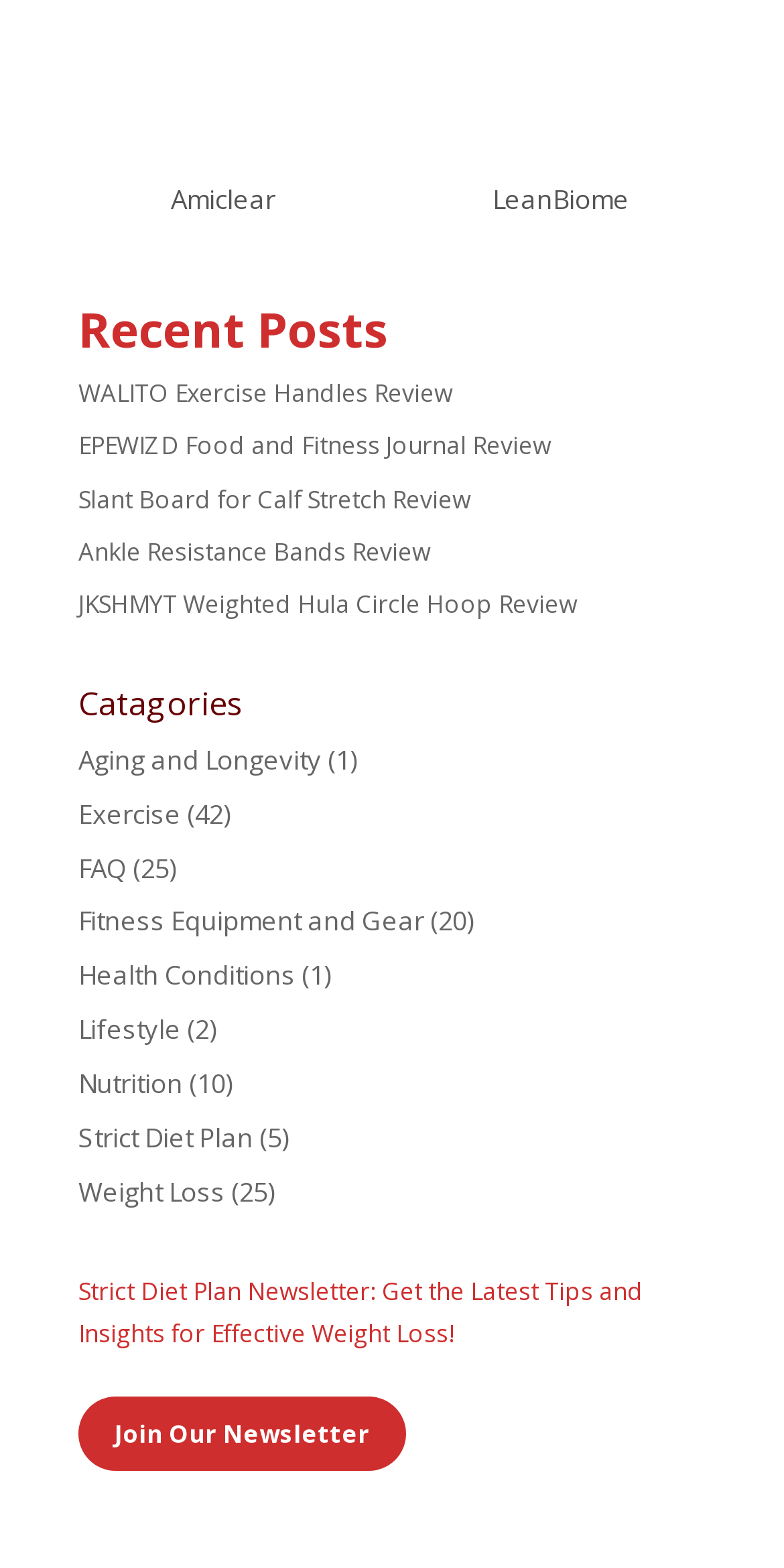What is the purpose of the 'Join Our Newsletter' button?
Please provide a detailed and comprehensive answer to the question.

The 'Join Our Newsletter' button is a StaticText element at coordinates [0.146, 0.904, 0.472, 0.925]. Its purpose is to allow users to subscribe to the newsletter, which is likely related to the topic of weight loss.